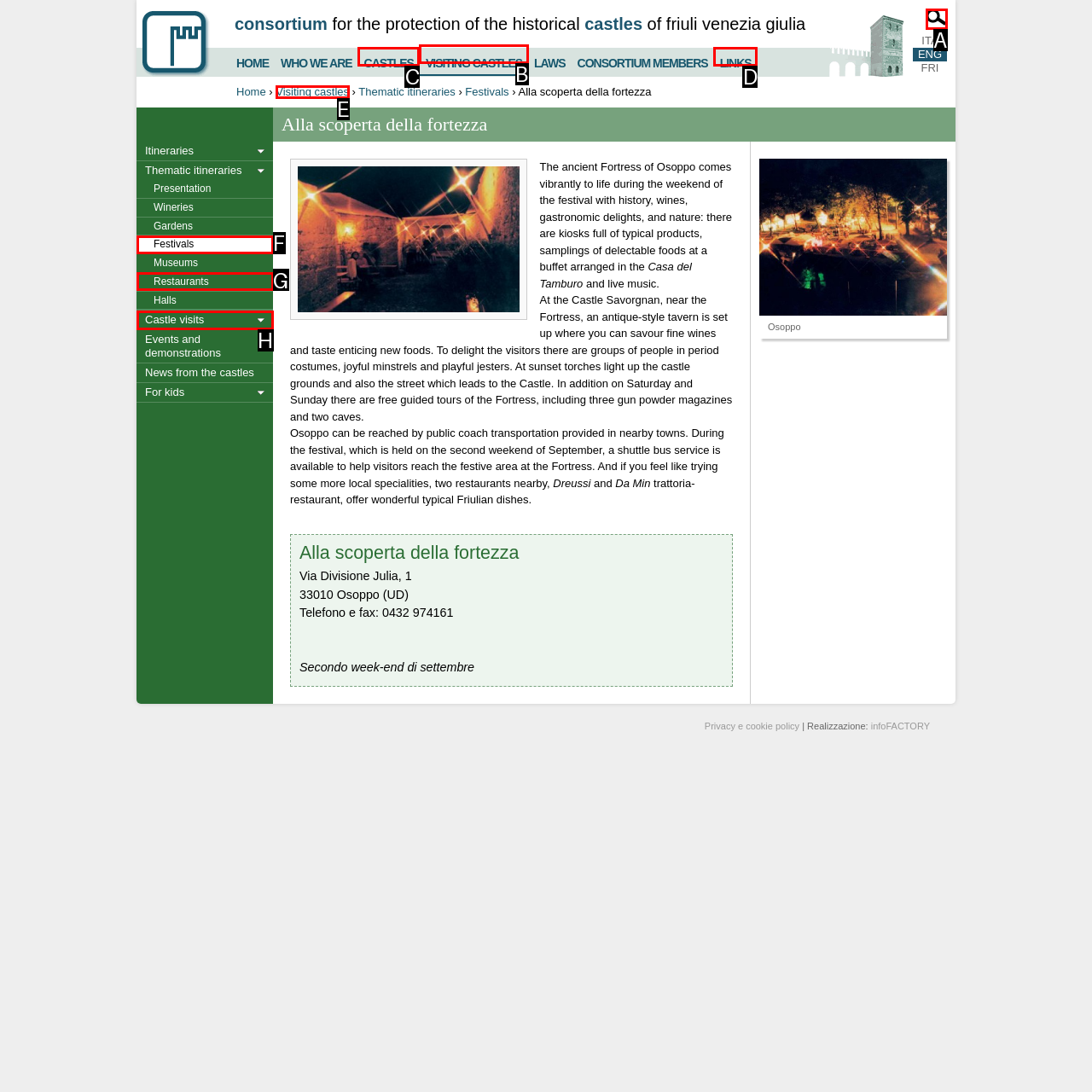Which UI element matches this description: Links?
Reply with the letter of the correct option directly.

D